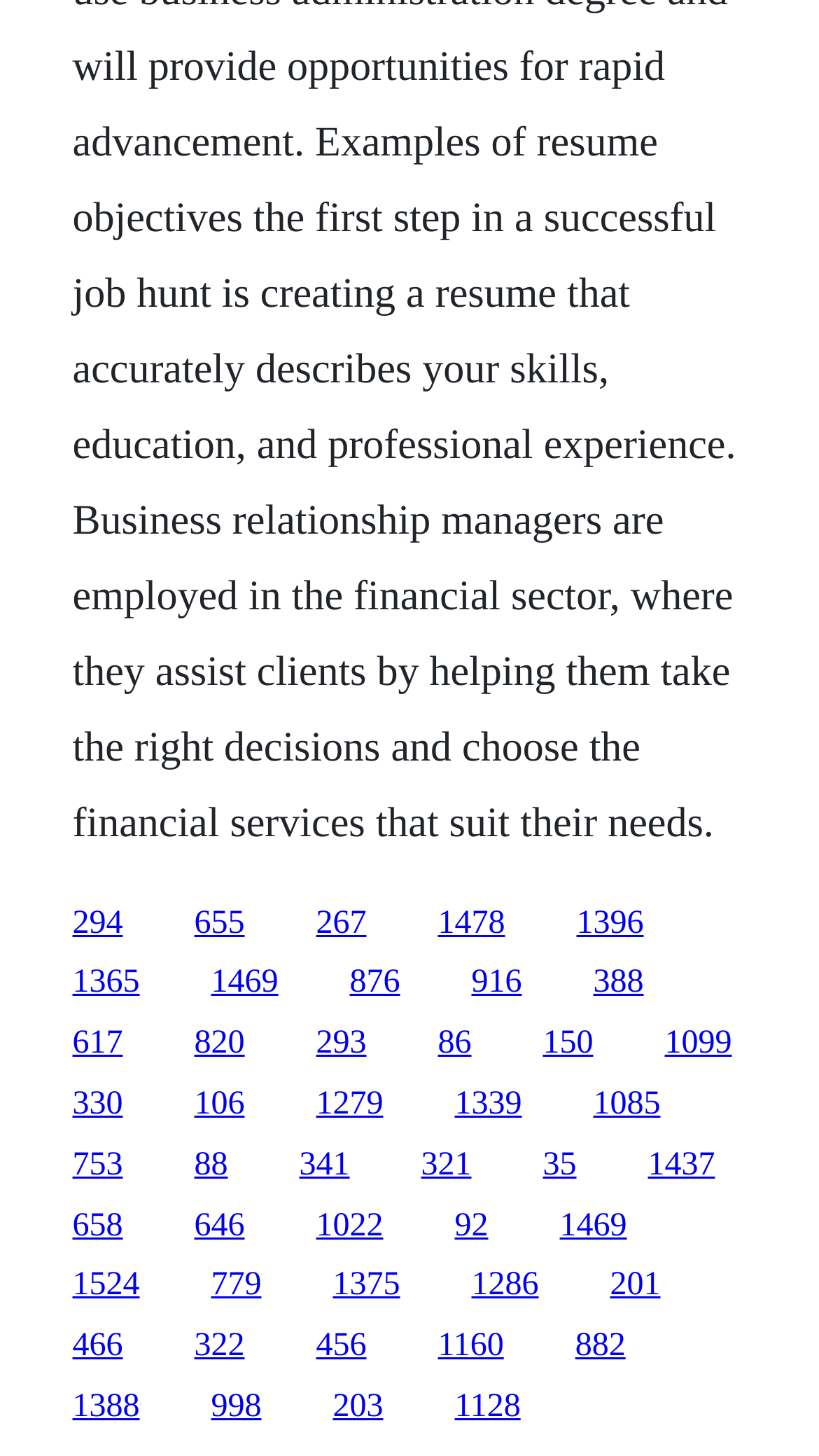Please determine the bounding box coordinates of the element's region to click in order to carry out the following instruction: "click the first link". The coordinates should be four float numbers between 0 and 1, i.e., [left, top, right, bottom].

[0.088, 0.621, 0.15, 0.646]